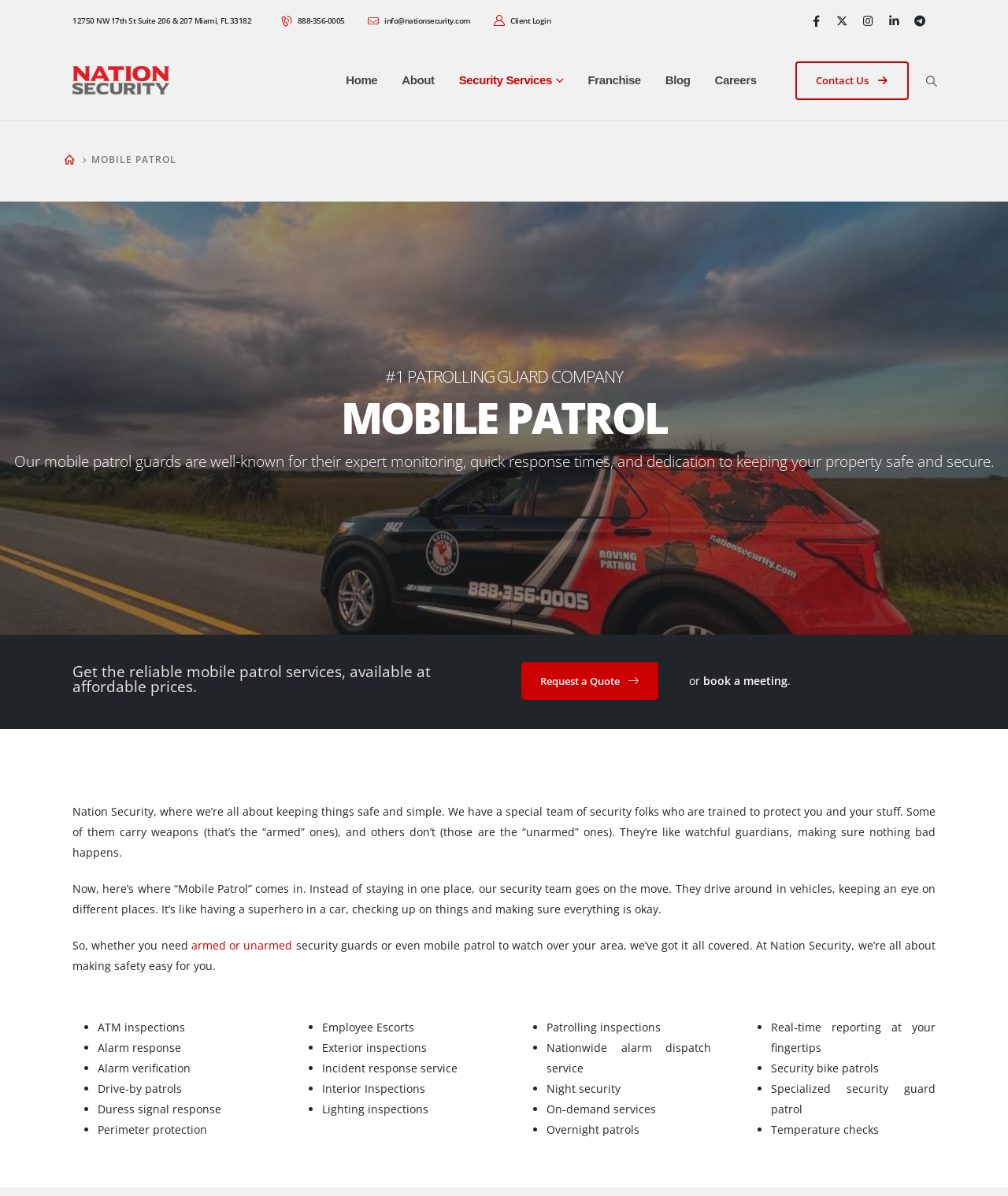Articulate a complete and detailed caption of the webpage elements.

The webpage is about Nation Security, a company that provides mobile patrol services for property safety and security. At the top, there is a heading with the company's address and contact information, including a phone number and email. Below this, there are links to various pages on the website, such as Home, About, Security Services, Franchise, Blog, and Careers.

The main content of the page is divided into sections. The first section has a heading that reads "#1 PATROLLING GUARD COMPANY" and introduces the company's mobile patrol services. There is a brief description of the services, highlighting the expertise of the mobile patrol guards and their quick response times.

Below this, there is a call-to-action button to request a quote, accompanied by a brief description of the services and an option to book a meeting. The next section provides more information about the company's services, explaining that they offer both armed and unarmed security guards, as well as mobile patrol services.

The page also lists various services provided by Nation Security, including ATM inspections, alarm response, drive-by patrols, and perimeter protection, among others. These services are presented in a list format with bullet points.

Throughout the page, there are images and icons, including a logo for Nation Security and social media icons. The overall layout is organized, with clear headings and concise text that effectively communicates the company's services and mission.